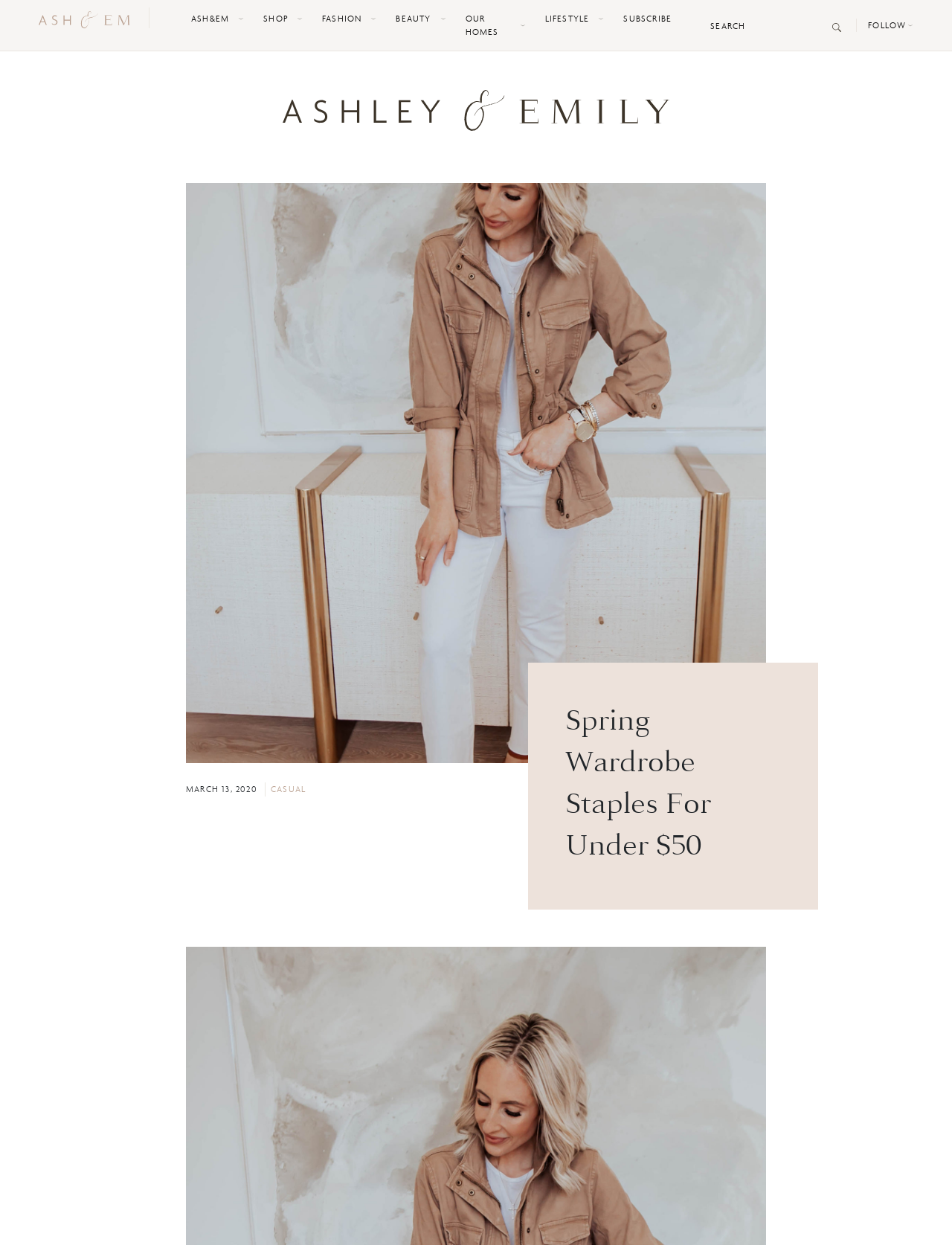Determine the bounding box coordinates for the area that should be clicked to carry out the following instruction: "go to fashion page".

[0.334, 0.006, 0.396, 0.024]